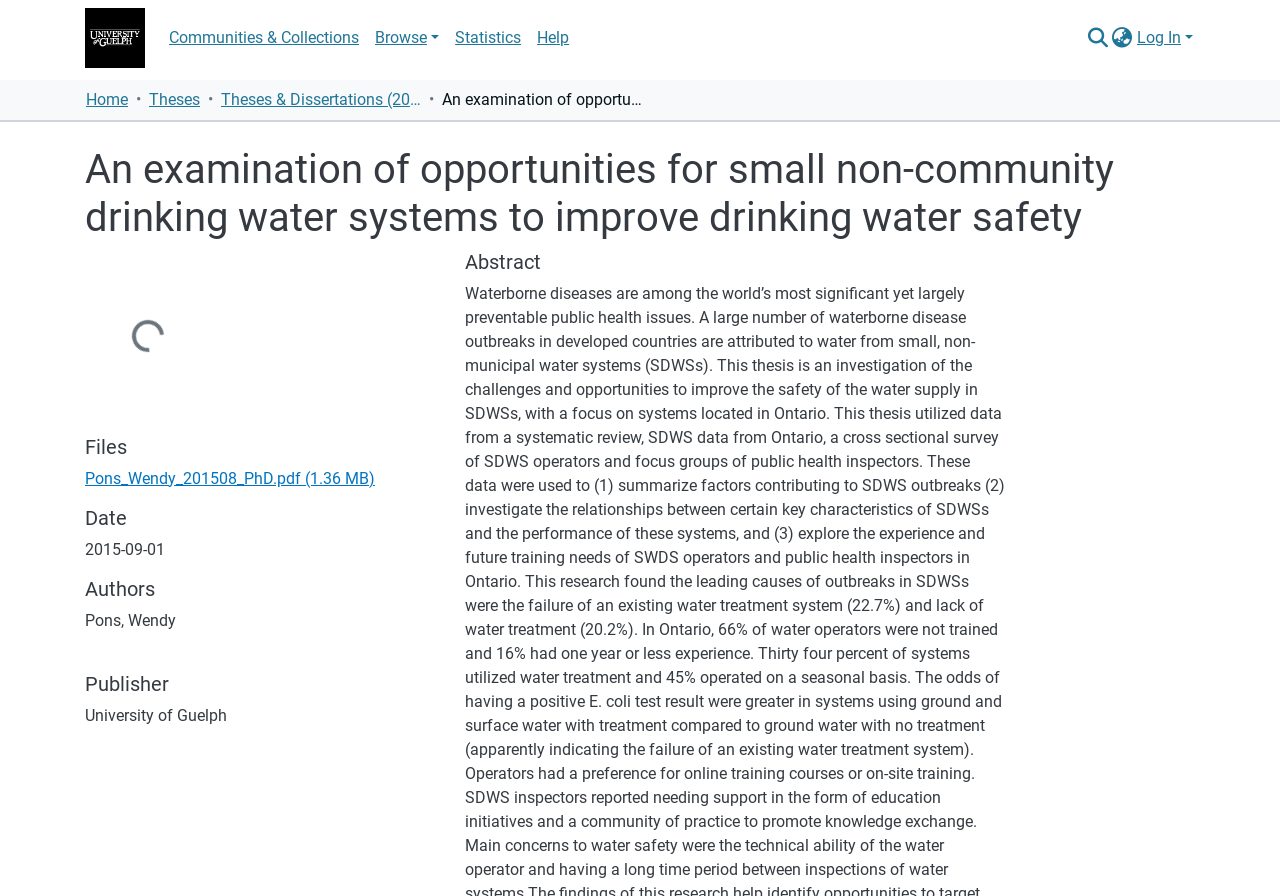What is the name of the university?
Please provide a single word or phrase as your answer based on the image.

University of Guelph